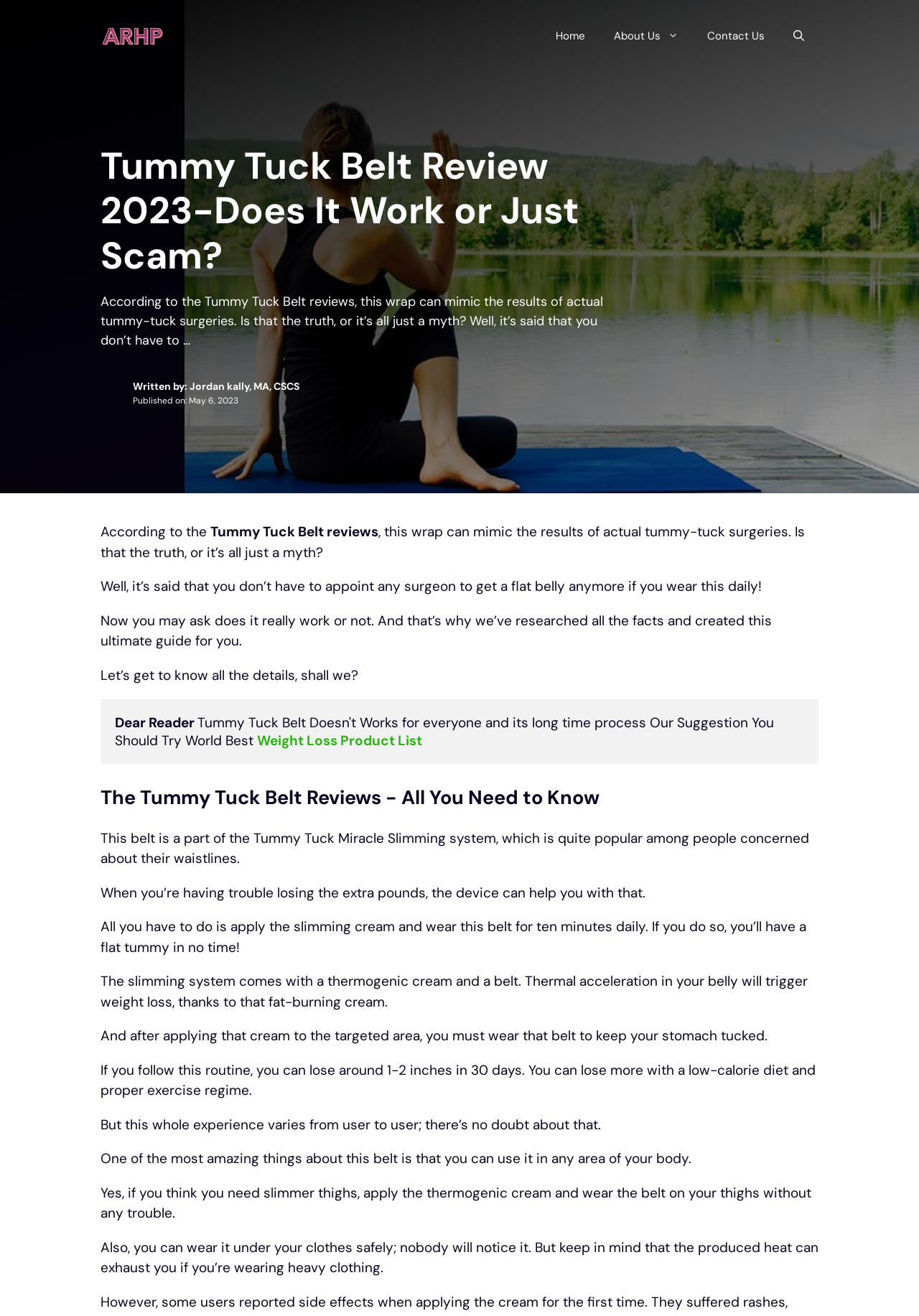By analyzing the image, answer the following question with a detailed response: What is the name of the author of this article?

The author's name can be found in the section below the heading, where it says 'Written by: Jordan Kally, MA, CSCS'.